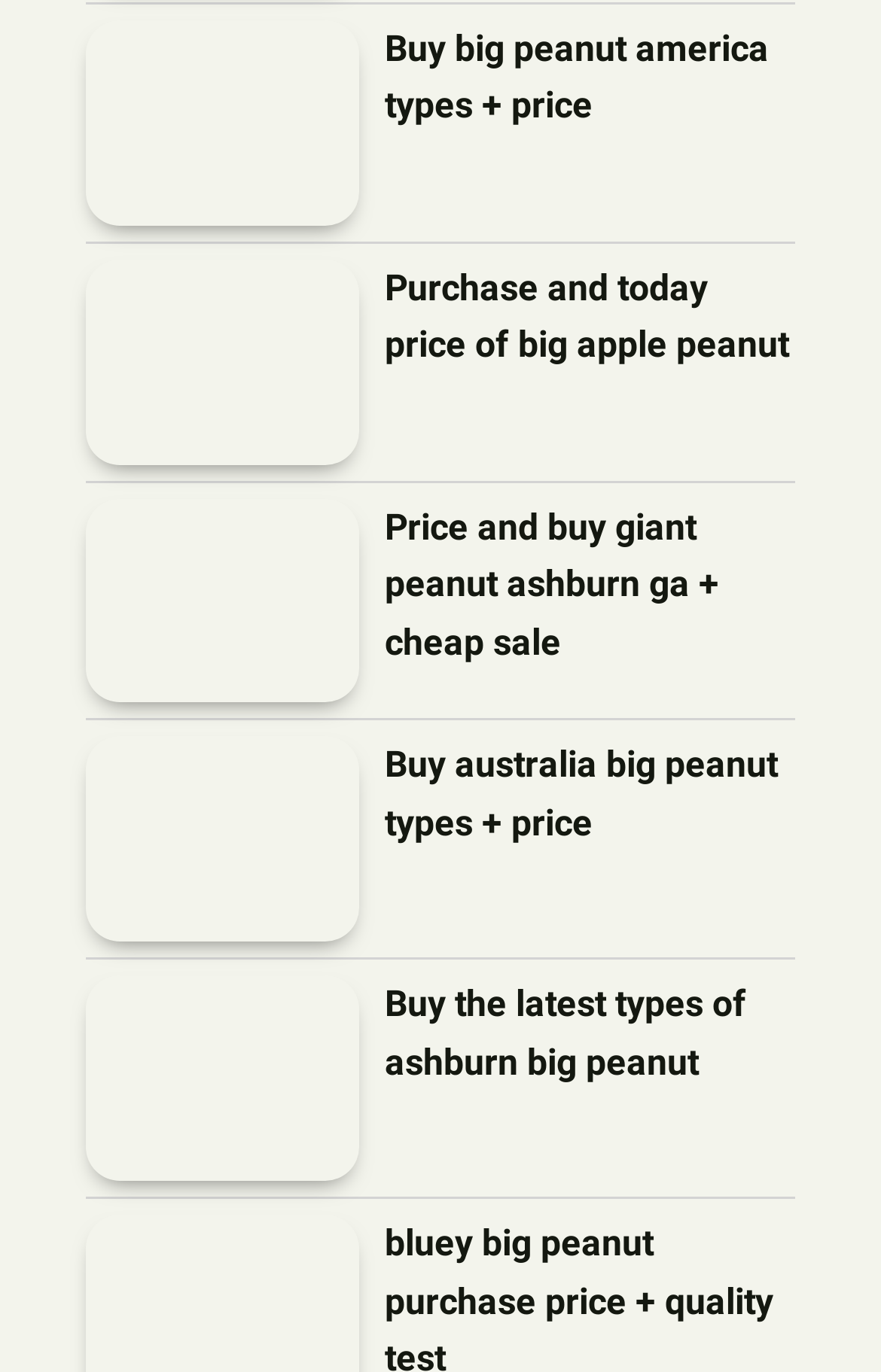Use a single word or phrase to answer the question:
Can I buy peanuts from Australia on this webpage?

Yes